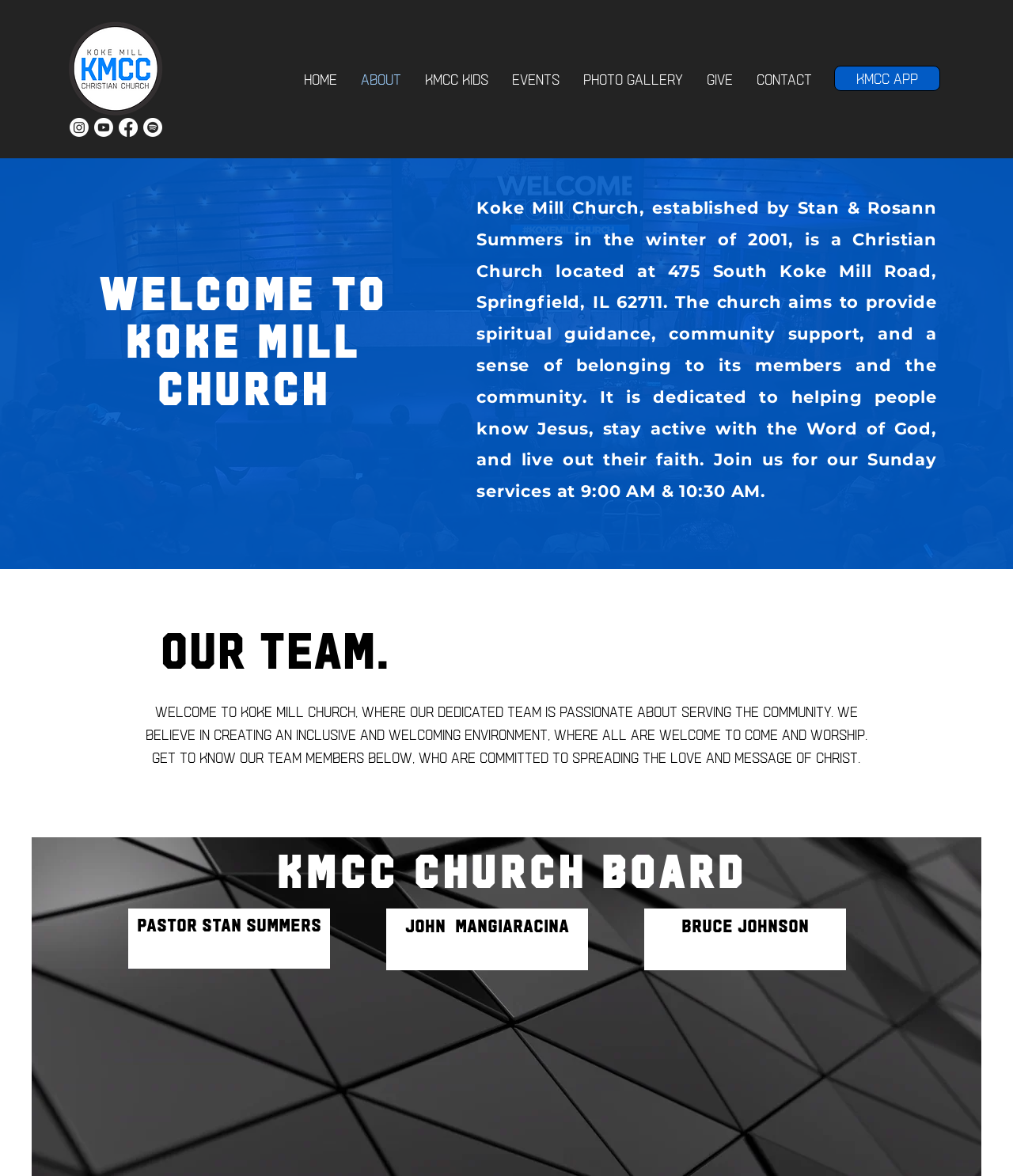Find the bounding box coordinates of the element I should click to carry out the following instruction: "View the KMCC APP".

[0.823, 0.056, 0.928, 0.077]